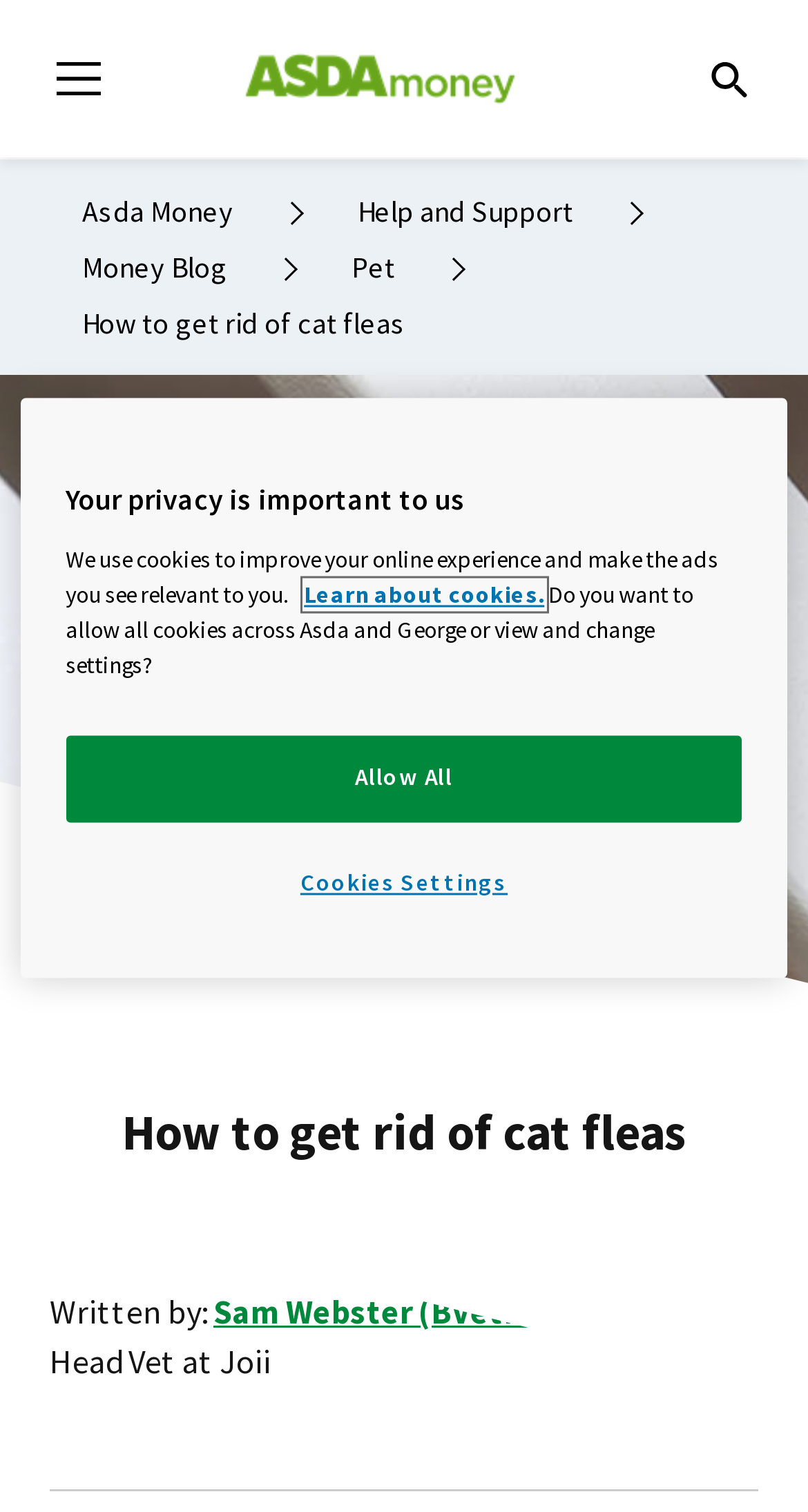Determine the bounding box coordinates for the UI element described. Format the coordinates as (top-left x, top-left y, bottom-right x, bottom-right y) and ensure all values are between 0 and 1. Element description: Learn about cookies.

[0.376, 0.383, 0.674, 0.402]